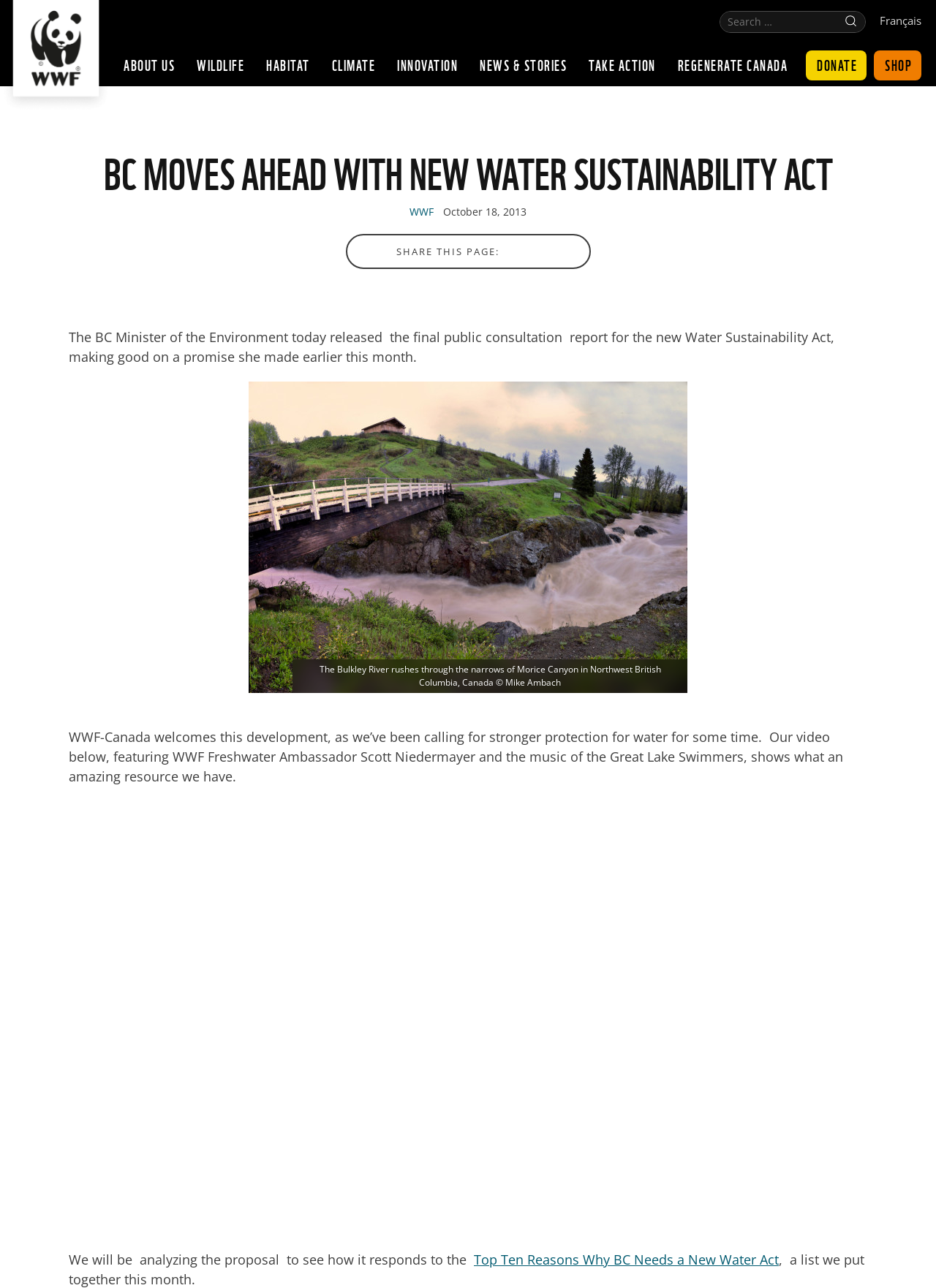Find the bounding box coordinates of the element you need to click on to perform this action: 'Read about BC Moves Ahead with new Water Sustainability Act'. The coordinates should be represented by four float values between 0 and 1, in the format [left, top, right, bottom].

[0.073, 0.115, 0.927, 0.151]